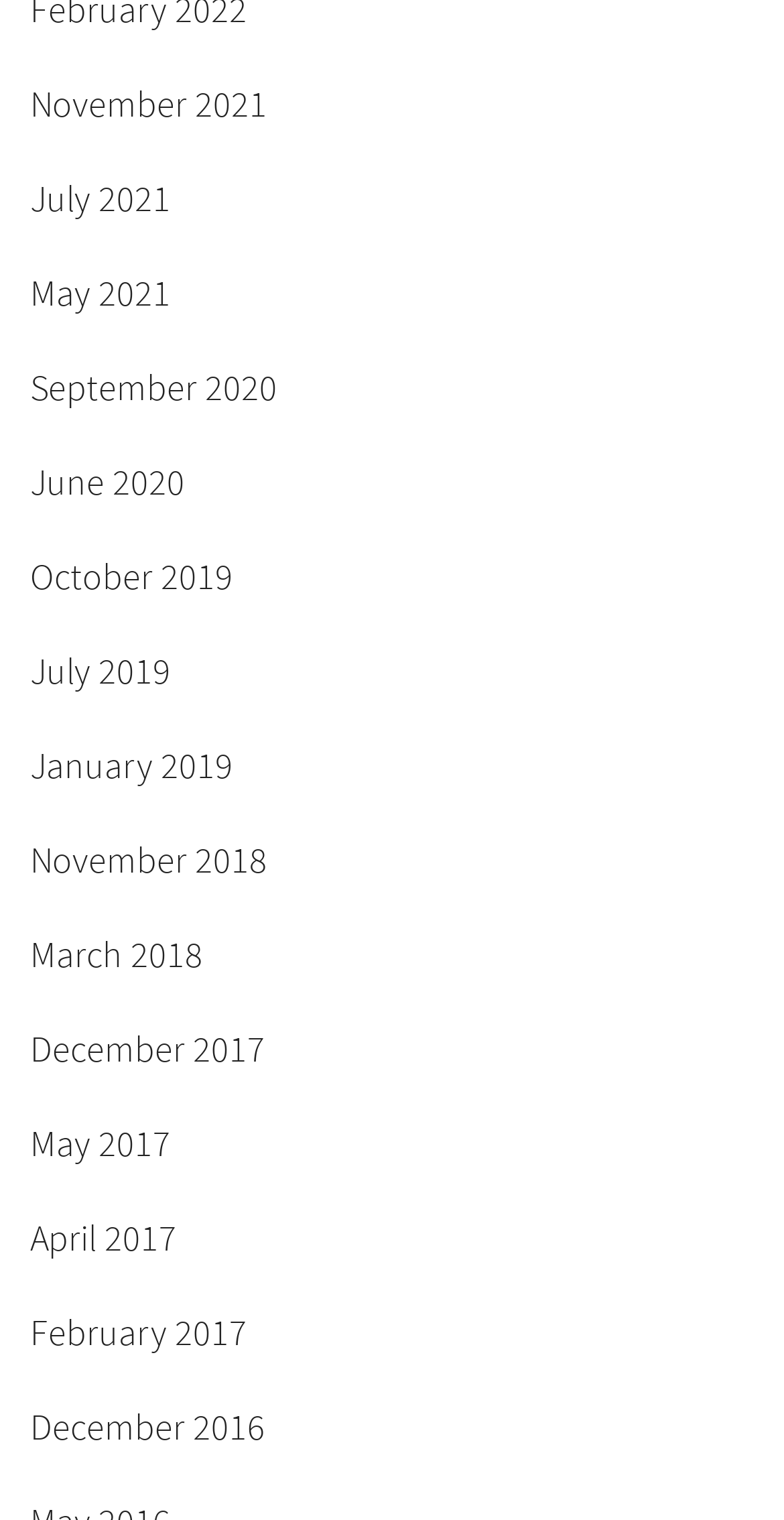Provide a short, one-word or phrase answer to the question below:
How many links are available for the year 2021?

2